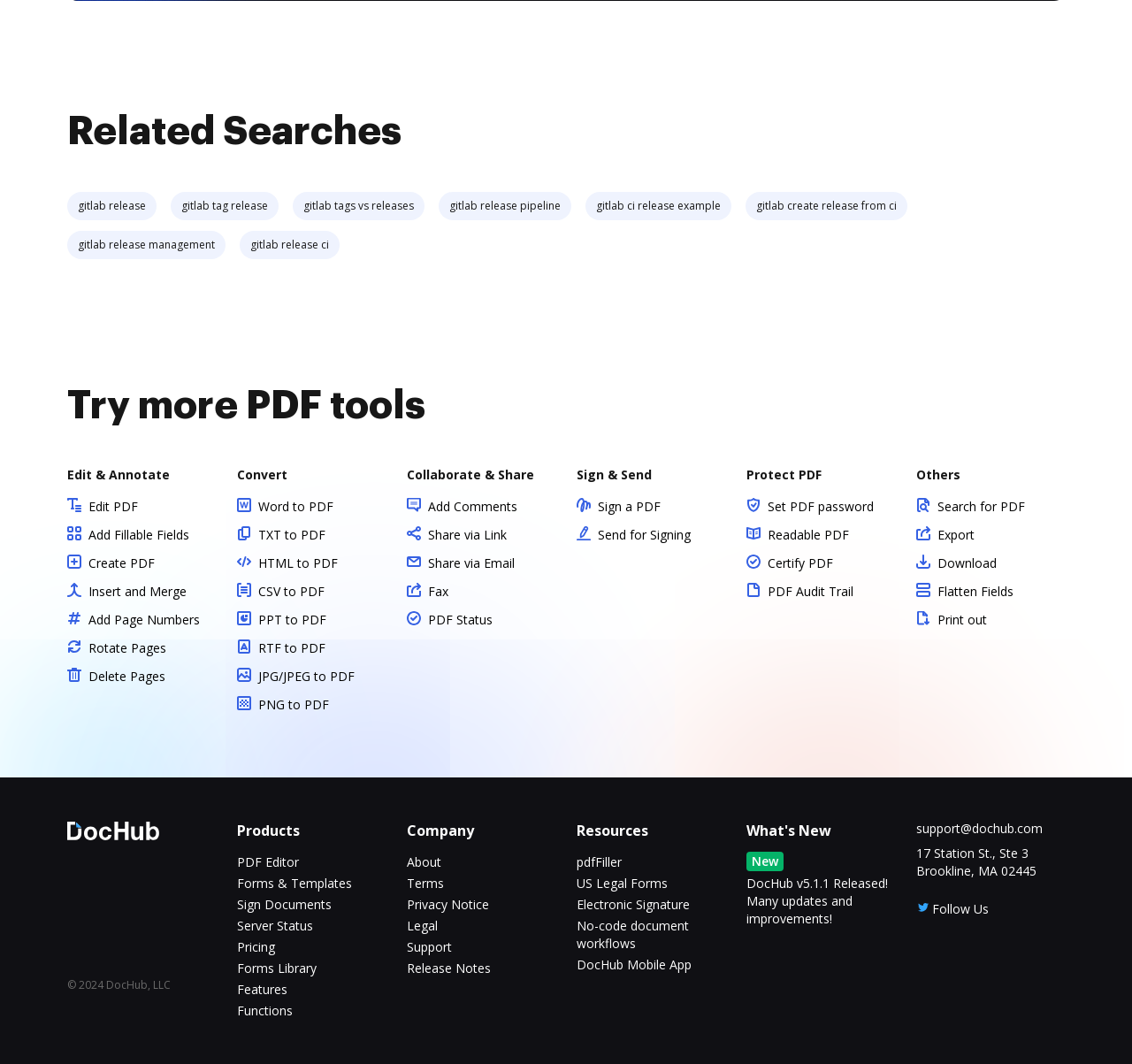What is the name of the company?
Based on the image, answer the question with a single word or brief phrase.

DocHub